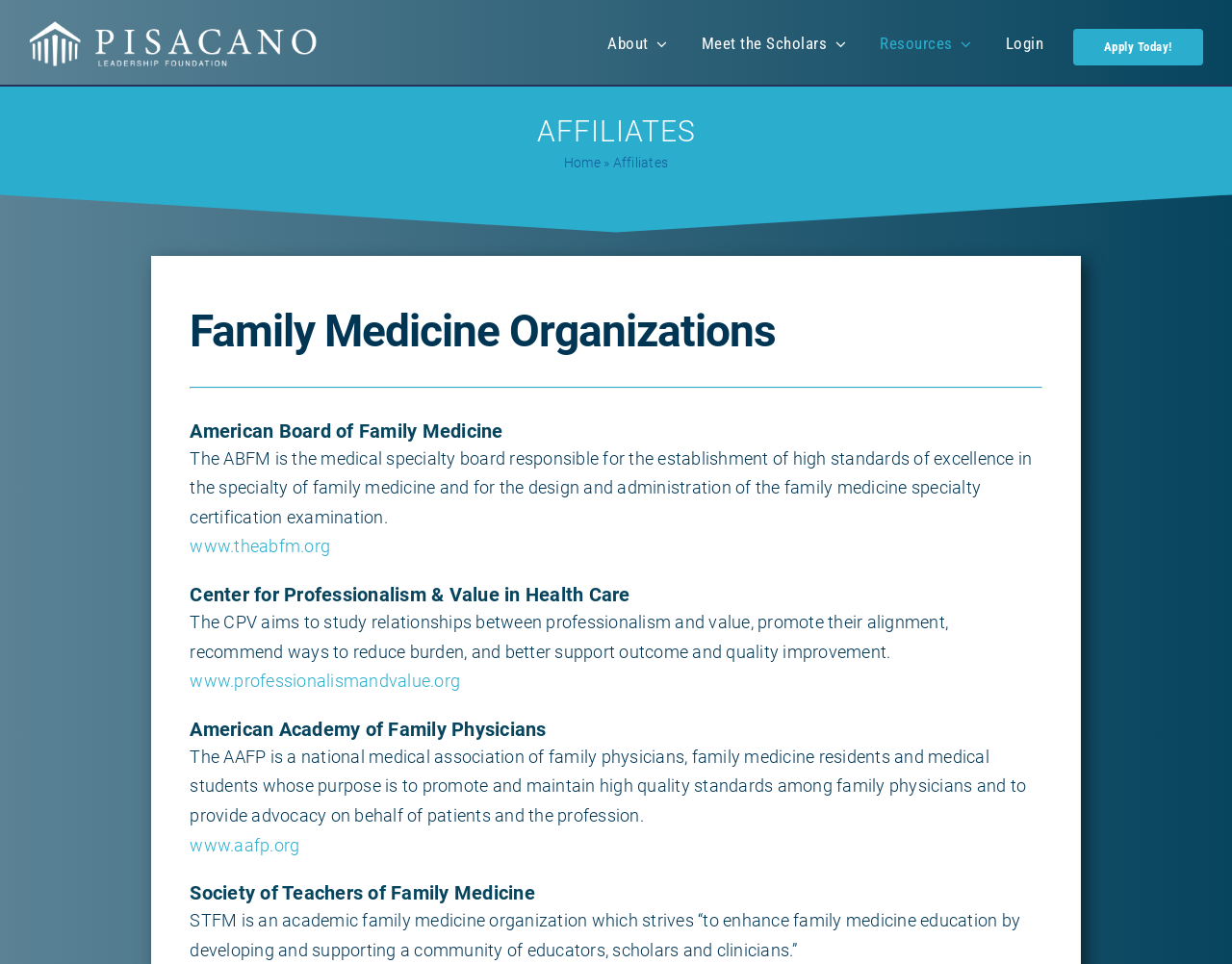Provide an in-depth caption for the elements present on the webpage.

The webpage is about affiliates of the Pisacano Leadership Foundation, with a focus on family medicine organizations. At the top left, there is a logo of the Pisacano Leadership Foundation, accompanied by a navigation menu with links to "About", "Meet the Scholars", "Resources", and "Login". On the top right, there is a call-to-action button "Apply Today!".

Below the navigation menu, there is a breadcrumb navigation with links to "Home" and "Affiliates". The main content of the page is divided into sections, each with a heading and descriptive text. The first section is about the American Board of Family Medicine, which is responsible for establishing high standards of excellence in family medicine. There is a link to the organization's website and a brief description of its role.

The next section is about the Center for Professionalism & Value in Health Care, which aims to study relationships between professionalism and value in healthcare. Again, there is a link to the organization's website and a brief description of its purpose.

The following sections are about the American Academy of Family Physicians and the Society of Teachers of Family Medicine, respectively. Each section has a heading, a brief description of the organization, and a link to its website. The descriptions provide an overview of the organizations' purposes and goals.

Throughout the page, there are no images other than the Pisacano Leadership Foundation logo at the top and a horizontal separator line between the sections. The layout is clean and easy to navigate, with clear headings and concise text.